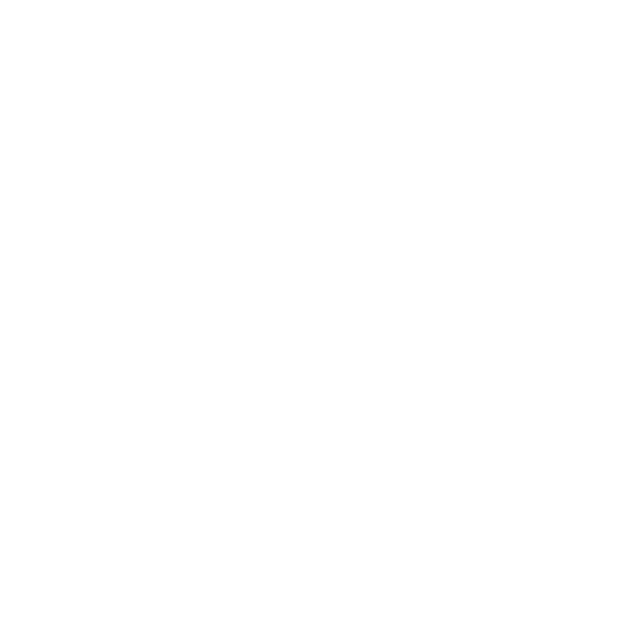Describe the image with as much detail as possible.

This image showcases a beautiful woman's face portrayed in a professional headshot. She is framed gracefully against a neutral background, emphasizing her confident expression. Below her face, pertinent contact information is elegantly displayed, making it ideal for networking and professional engagements. This headshot, likely intended for a resume or portfolio, reflects a polished and approachable appearance, underscoring her professionalism and readiness for opportunities in her field. The overall composition suggests a well-prepared individual poised for career advancement.